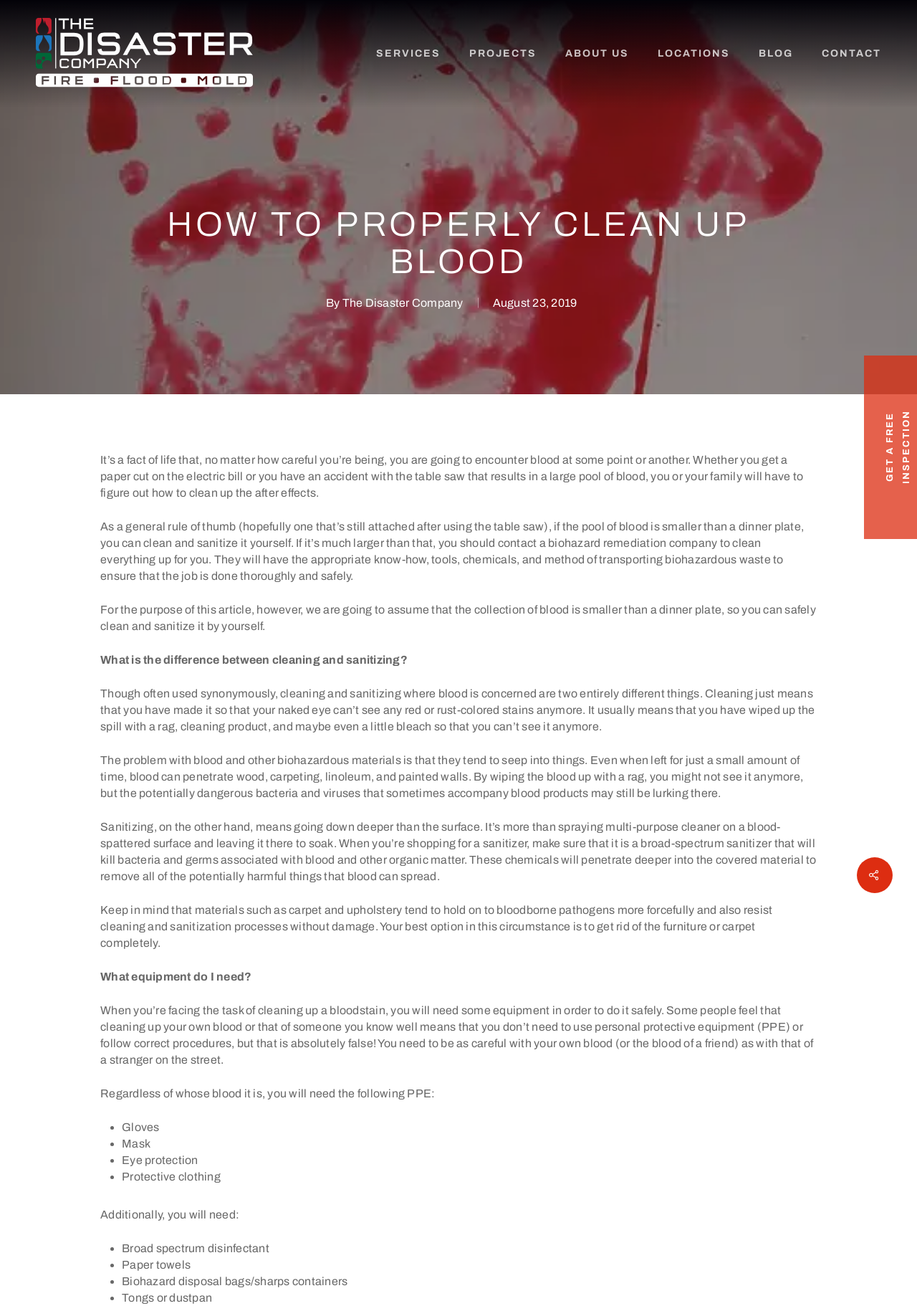Please find and provide the title of the webpage.

HOW TO PROPERLY CLEAN UP BLOOD